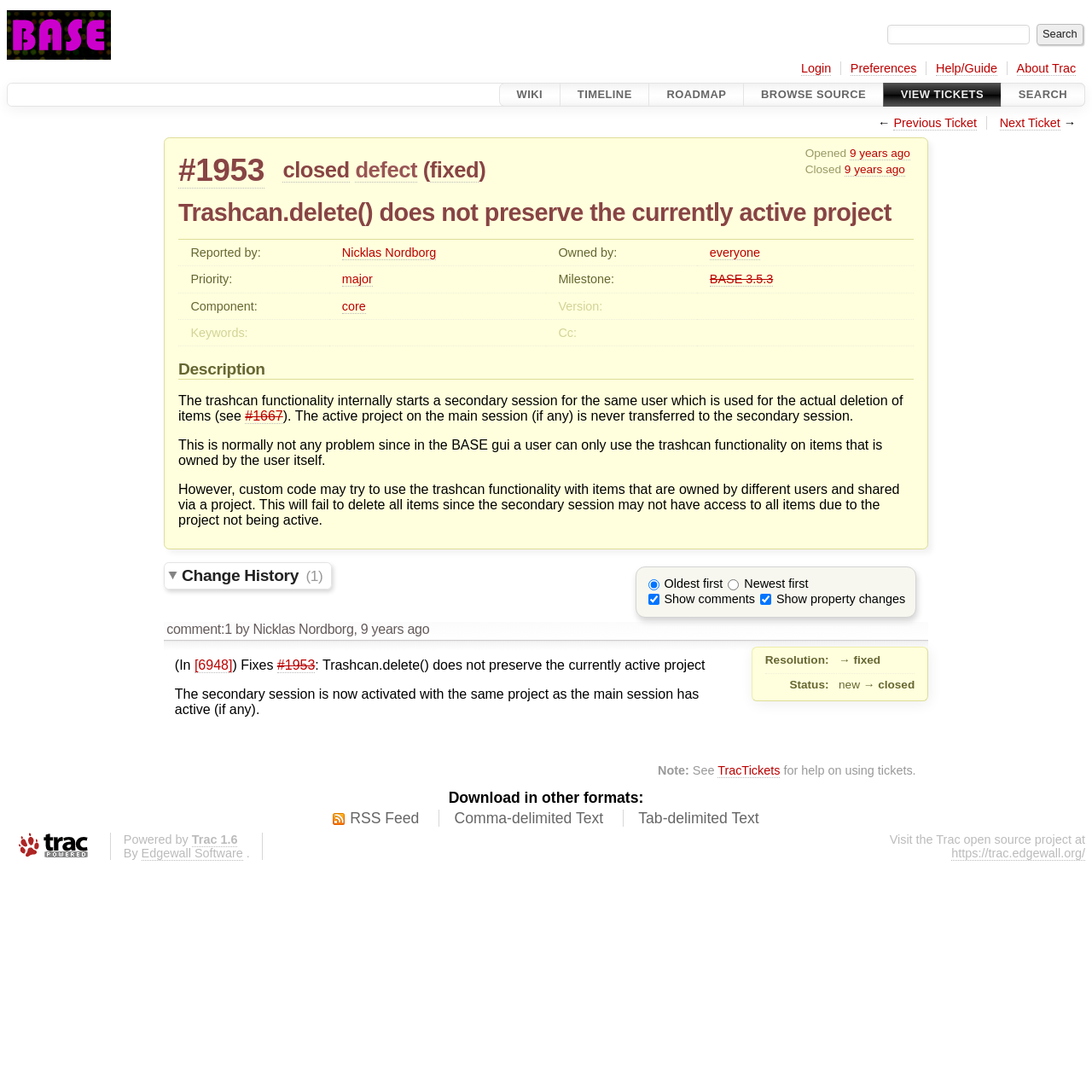Based on the image, please respond to the question with as much detail as possible:
How many comments are there in the change history?

The number of comments in the change history can be determined by looking at the heading 'Change History (1)' which indicates that there is one comment.